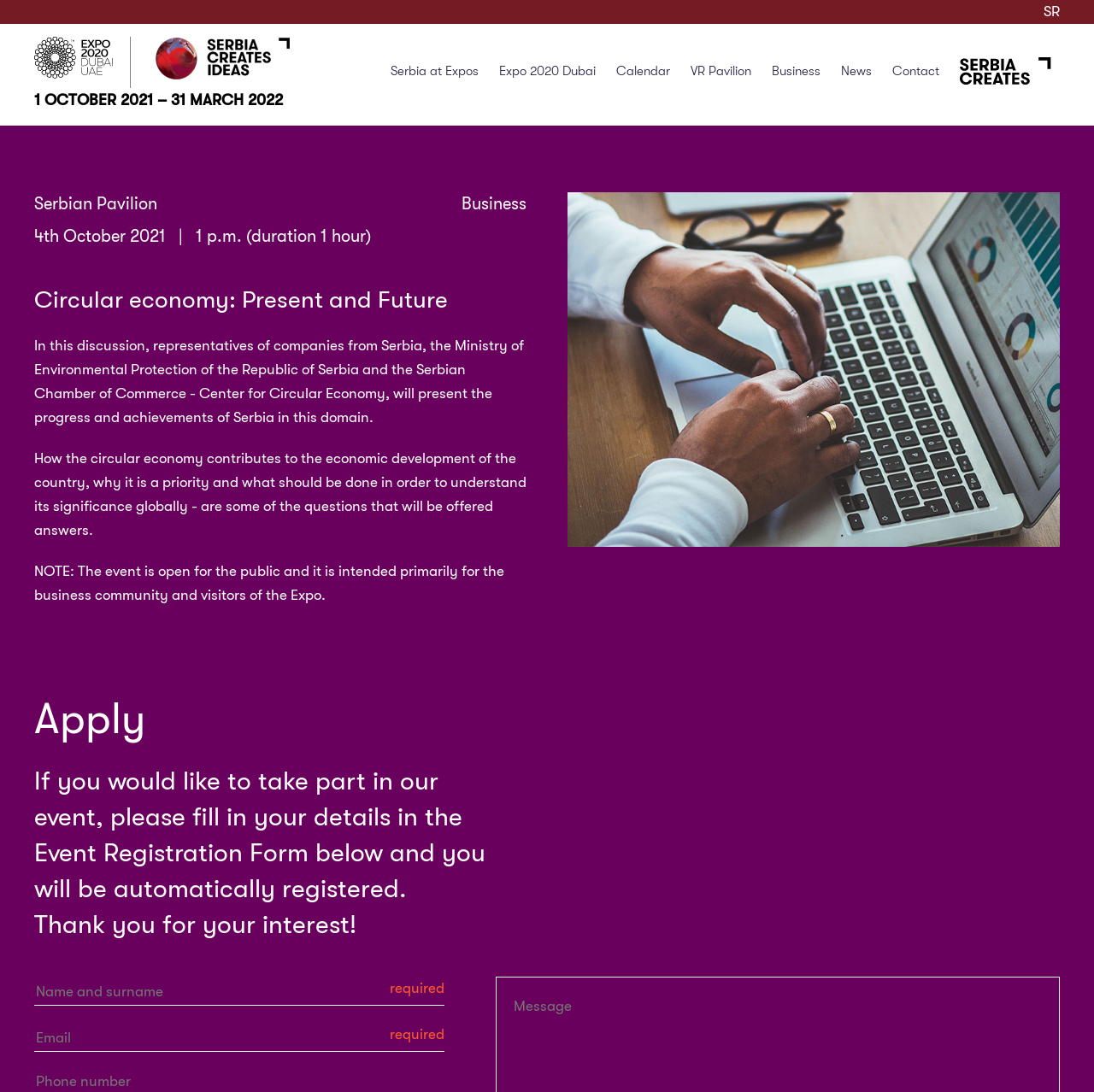Please mark the clickable region by giving the bounding box coordinates needed to complete this instruction: "Switch to Serbian language".

[0.954, 0.003, 0.969, 0.018]